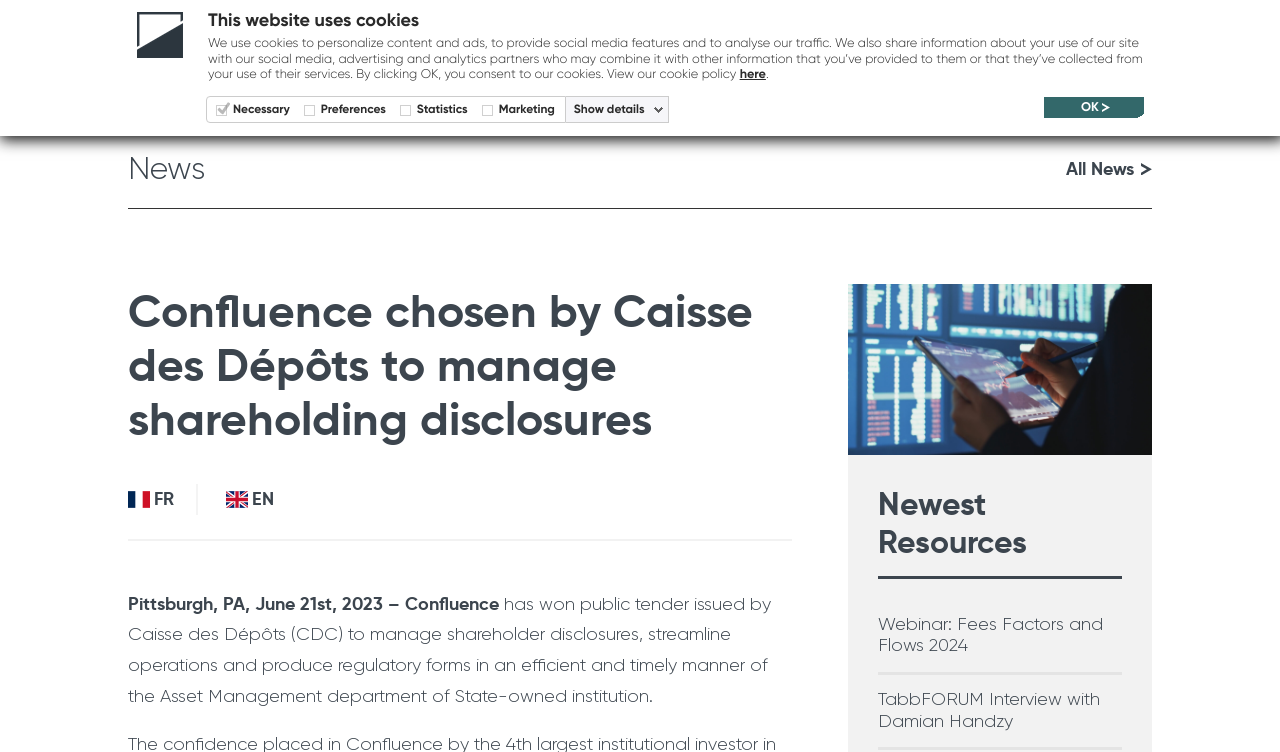Find the bounding box coordinates of the clickable element required to execute the following instruction: "Check newest resources". Provide the coordinates as four float numbers between 0 and 1, i.e., [left, top, right, bottom].

[0.686, 0.645, 0.877, 0.77]